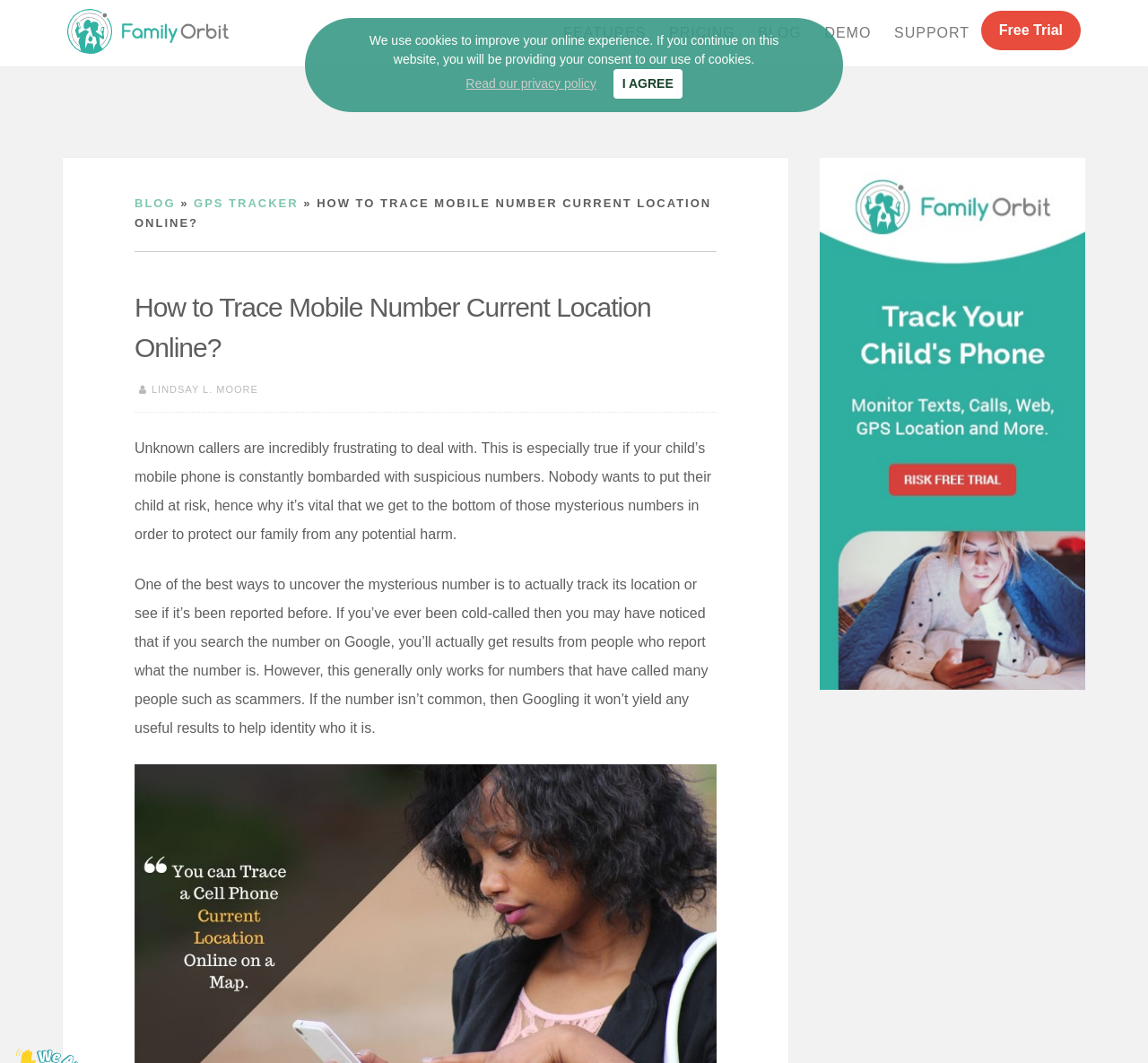Identify the first-level heading on the webpage and generate its text content.

How to Trace Mobile Number Current Location Online?